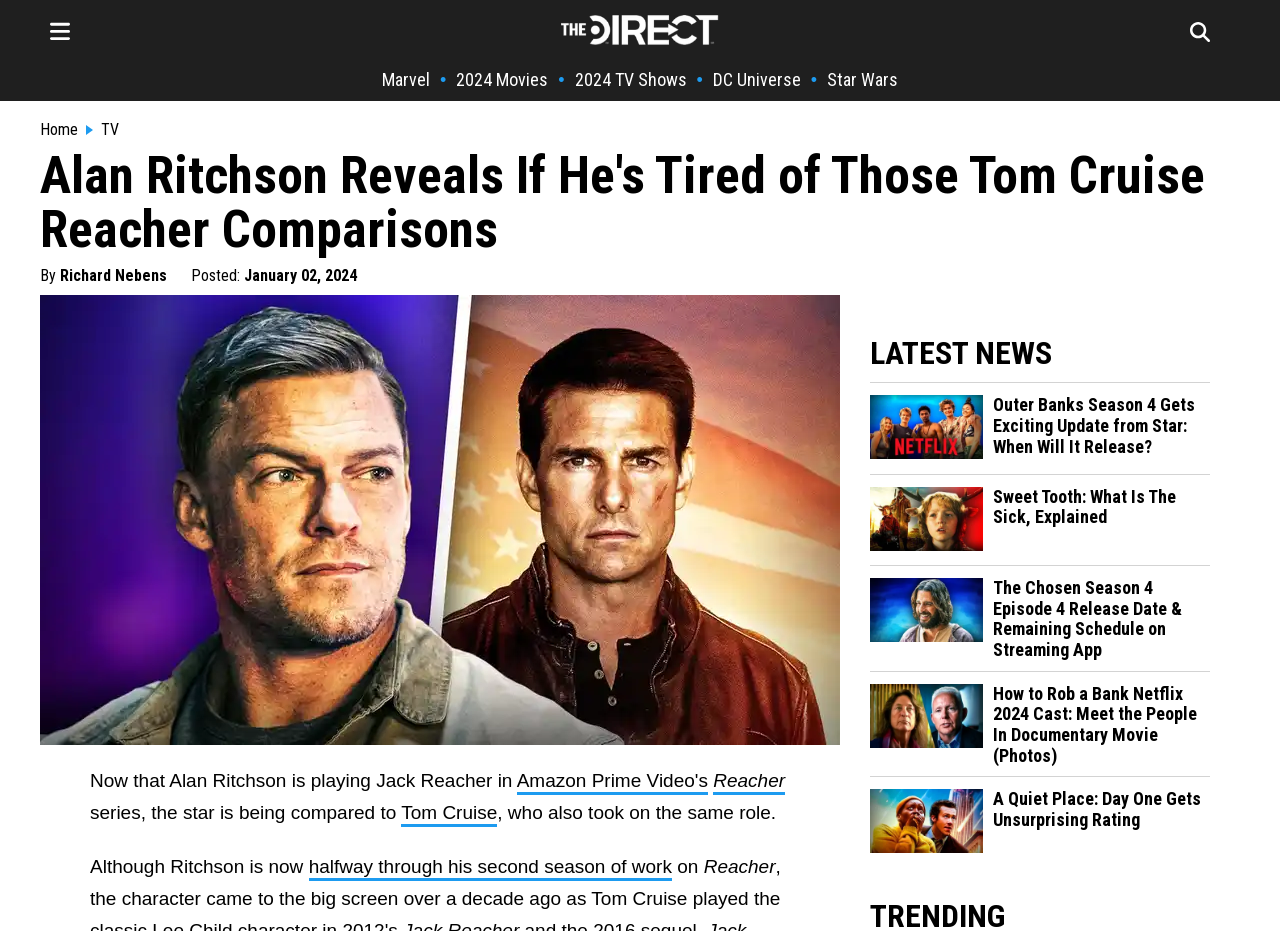Please determine the headline of the webpage and provide its content.

Alan Ritchson Reveals If He's Tired of Those Tom Cruise Reacher Comparisons